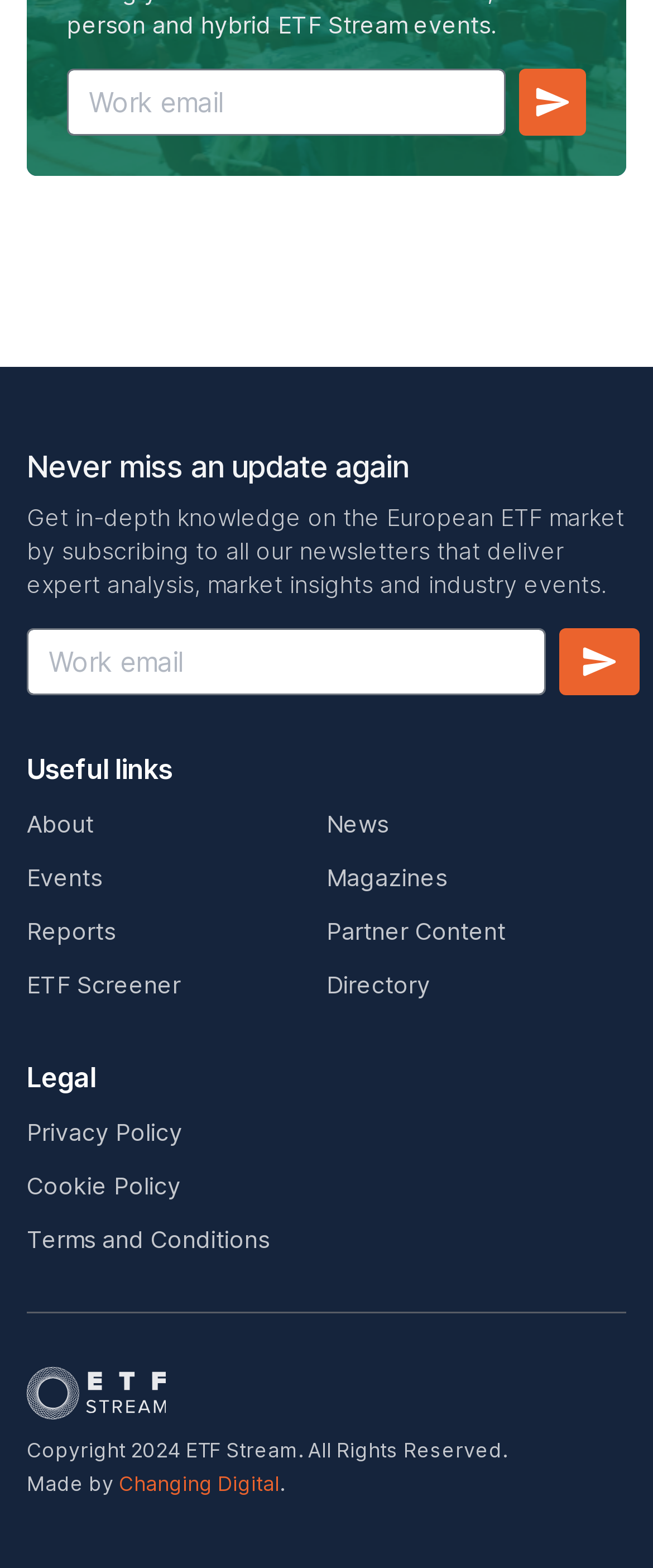Please identify the bounding box coordinates of the element on the webpage that should be clicked to follow this instruction: "Add 'Traditional House Bali Art Painting' to cart". The bounding box coordinates should be given as four float numbers between 0 and 1, formatted as [left, top, right, bottom].

None